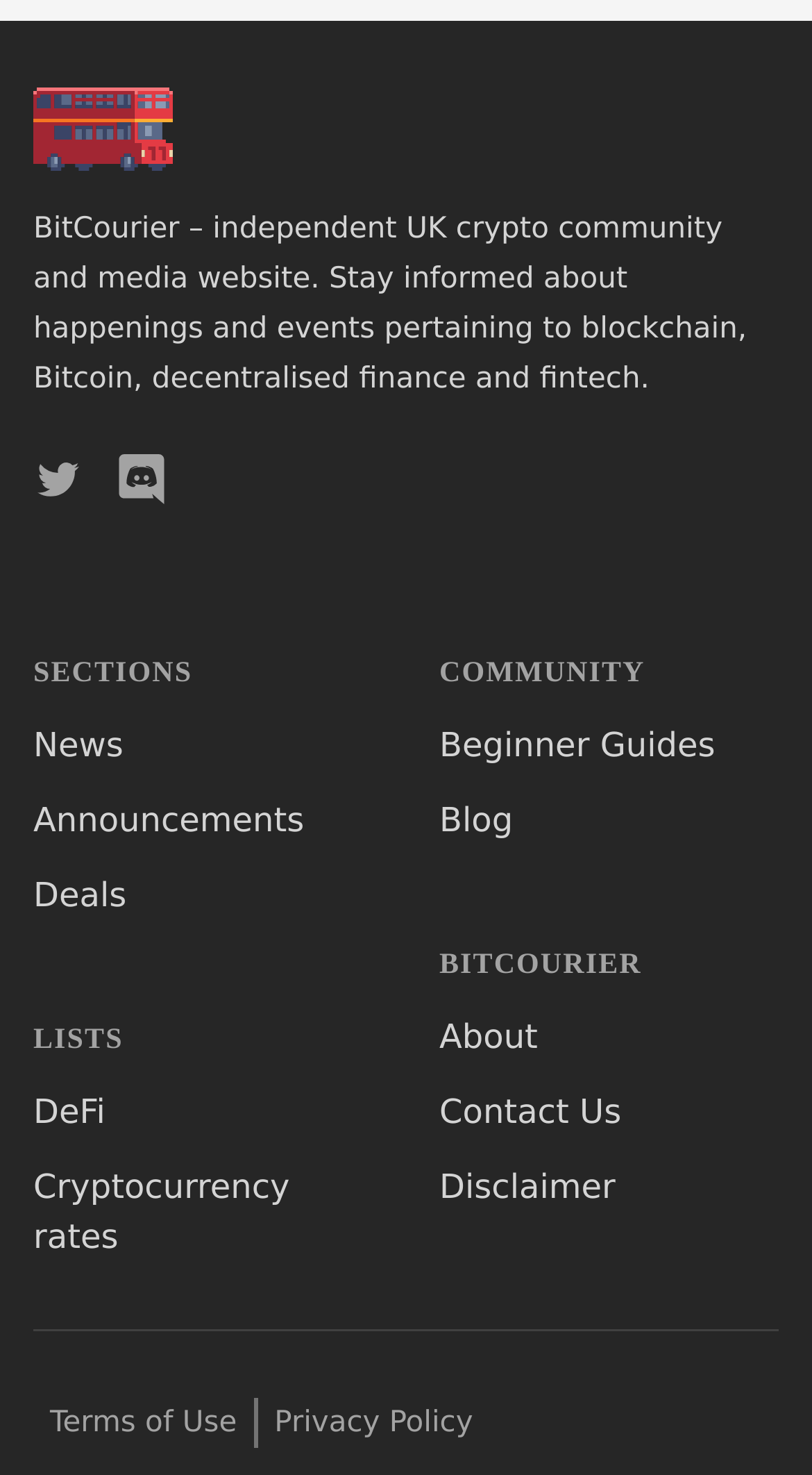Using the information in the image, give a comprehensive answer to the question: 
What are the main sections of the website?

The main sections of the website can be determined by looking at the heading elements on the webpage, which are 'SECTIONS', 'LISTS', 'COMMUNITY', and 'BITCOURIER'. These headings are likely to categorize the different types of content on the website.